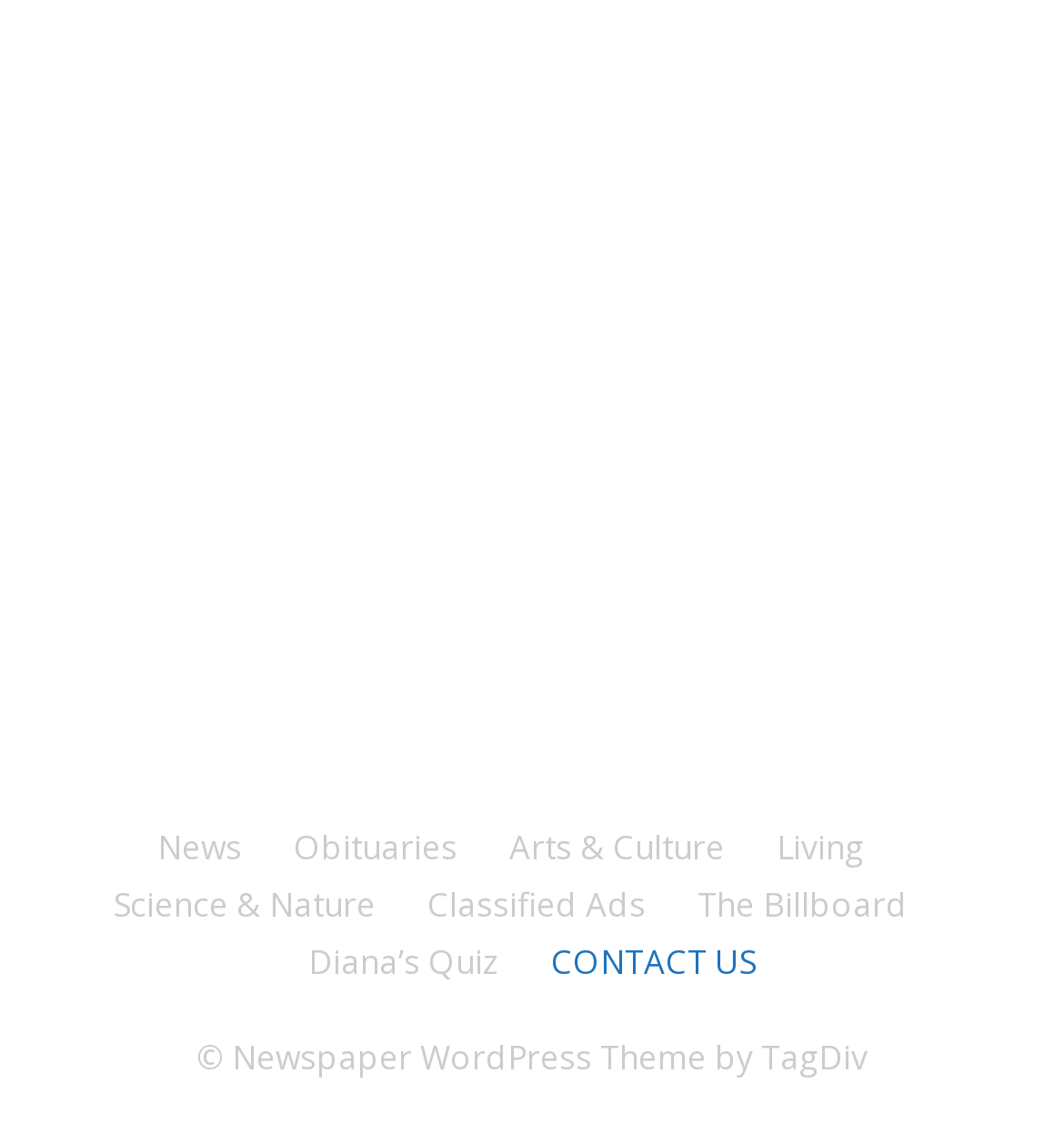Locate the bounding box coordinates of the element's region that should be clicked to carry out the following instruction: "view classified ads". The coordinates need to be four float numbers between 0 and 1, i.e., [left, top, right, bottom].

[0.401, 0.784, 0.606, 0.828]